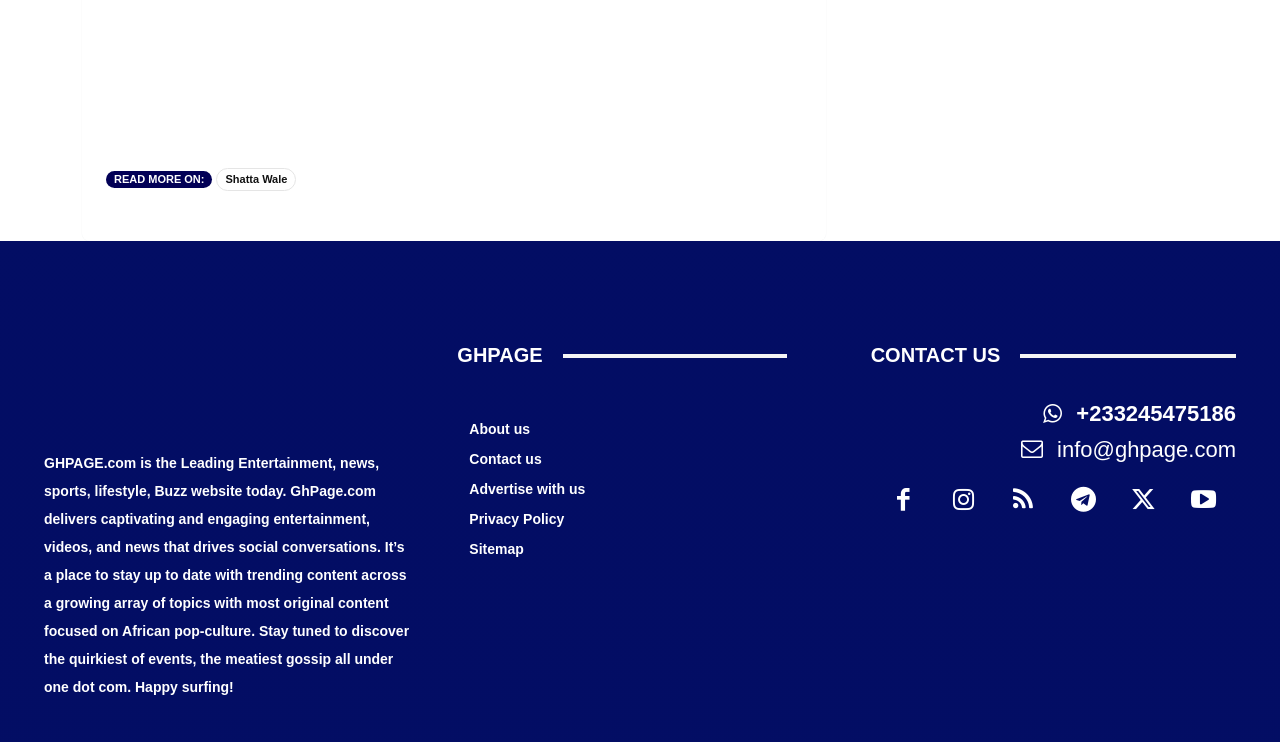Find the bounding box coordinates of the clickable element required to execute the following instruction: "Read more about Shatta Wale". Provide the coordinates as four float numbers between 0 and 1, i.e., [left, top, right, bottom].

[0.169, 0.227, 0.232, 0.258]